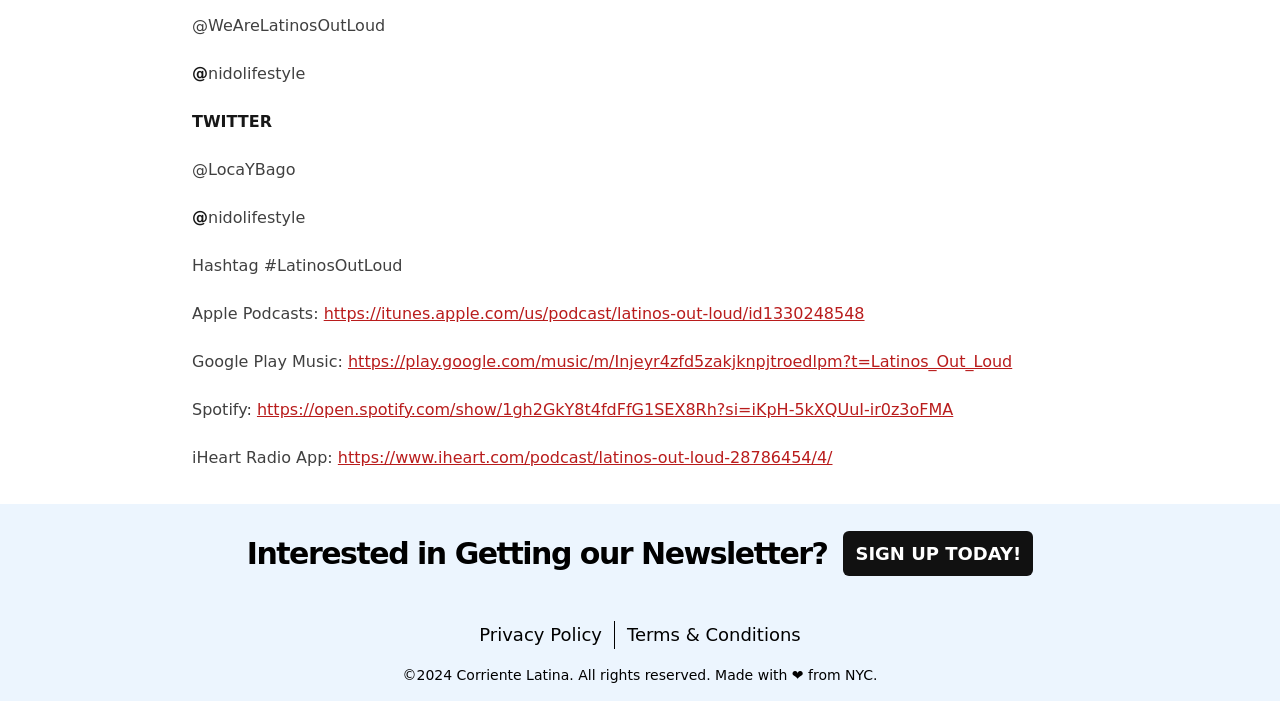Find the bounding box coordinates for the HTML element described as: "Sign Up Today!". The coordinates should consist of four float values between 0 and 1, i.e., [left, top, right, bottom].

[0.659, 0.757, 0.807, 0.822]